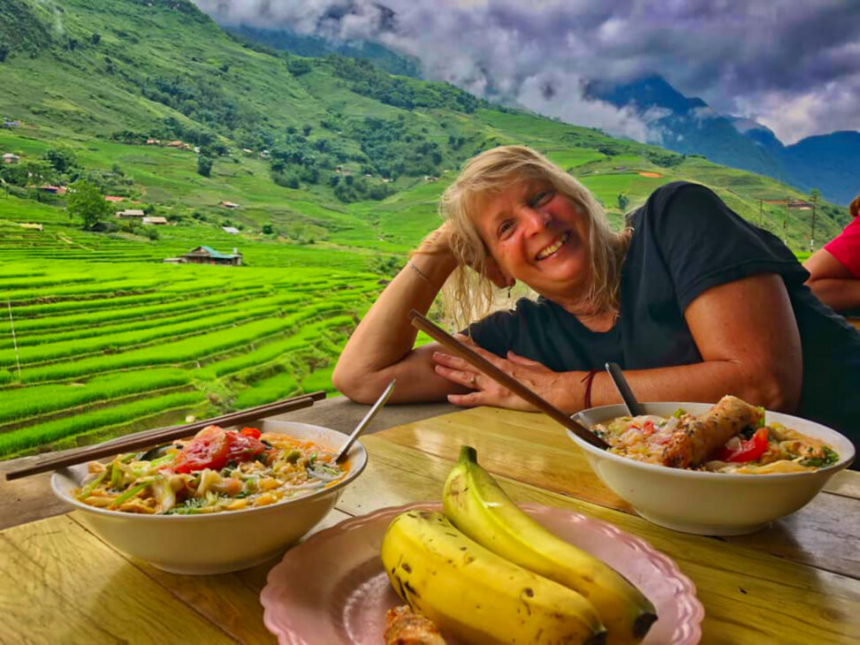Examine the image carefully and respond to the question with a detailed answer: 
What is on the plate in front of the woman?

According to the caption, 'a plate of fresh bananas' is positioned on the wooden table in front of the woman, suggesting that the plate contains fresh bananas.